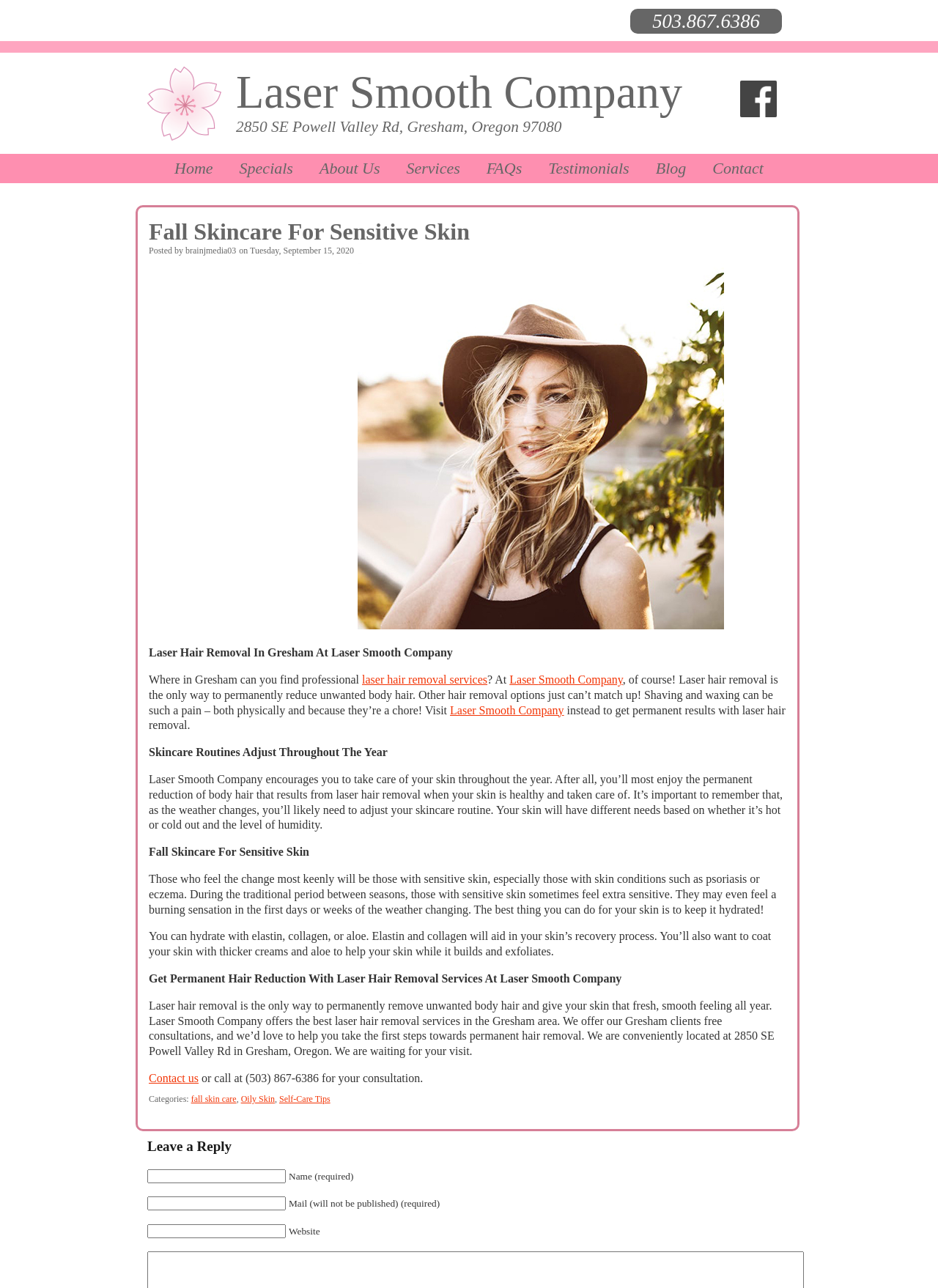Please determine the primary heading and provide its text.

Fall Skincare For Sensitive Skin 